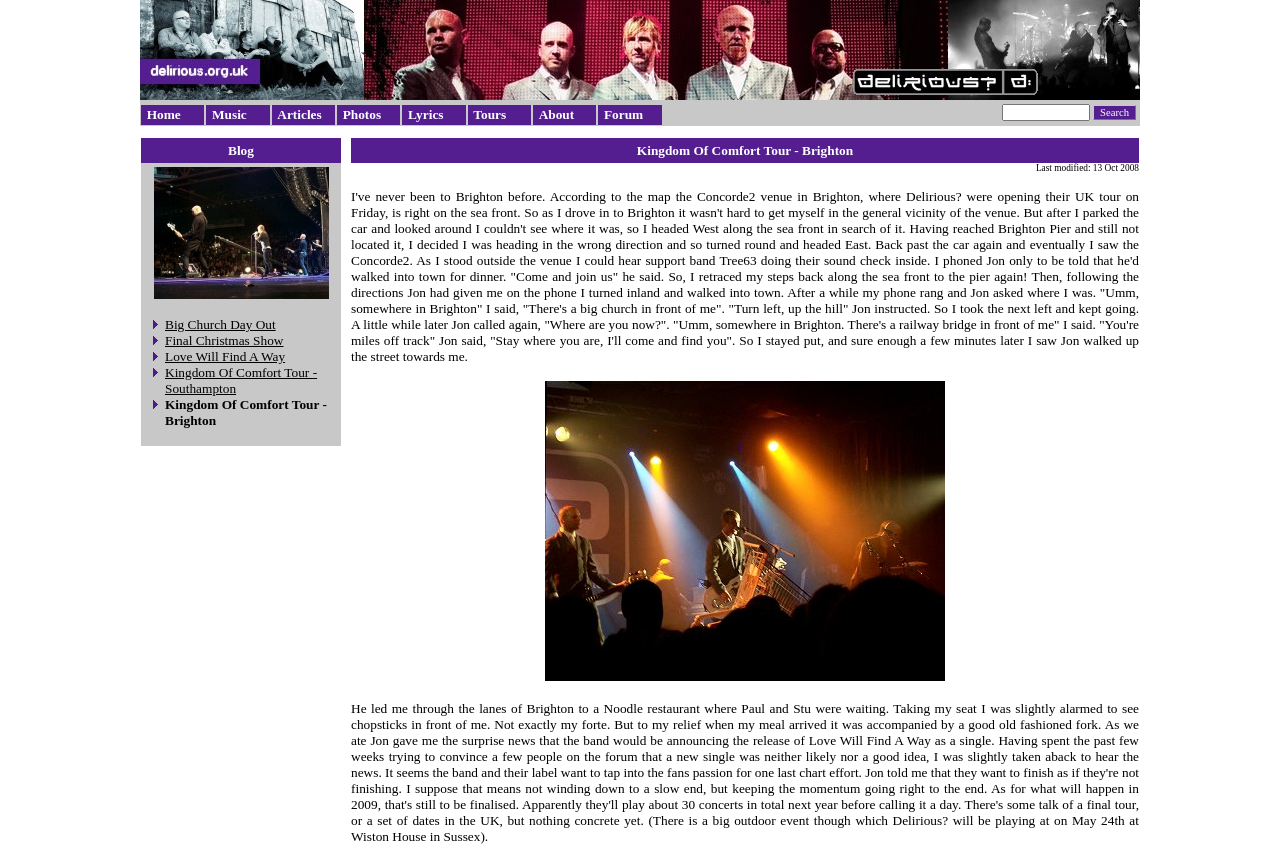Could you indicate the bounding box coordinates of the region to click in order to complete this instruction: "Search for Delirious music".

[0.783, 0.123, 0.851, 0.143]